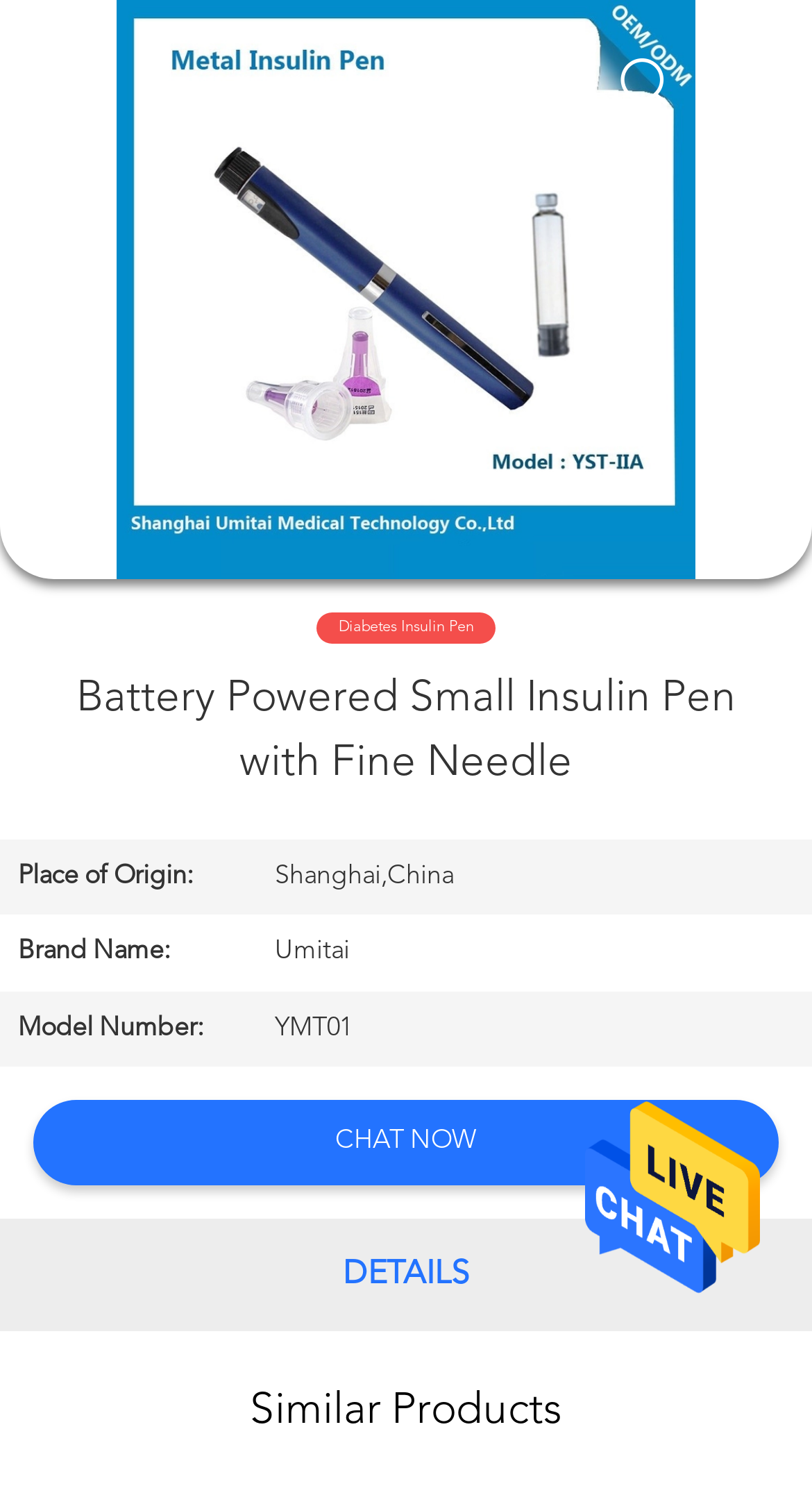What is the purpose of the 'CHAT NOW' link?
Answer with a single word or phrase by referring to the visual content.

To contact the company